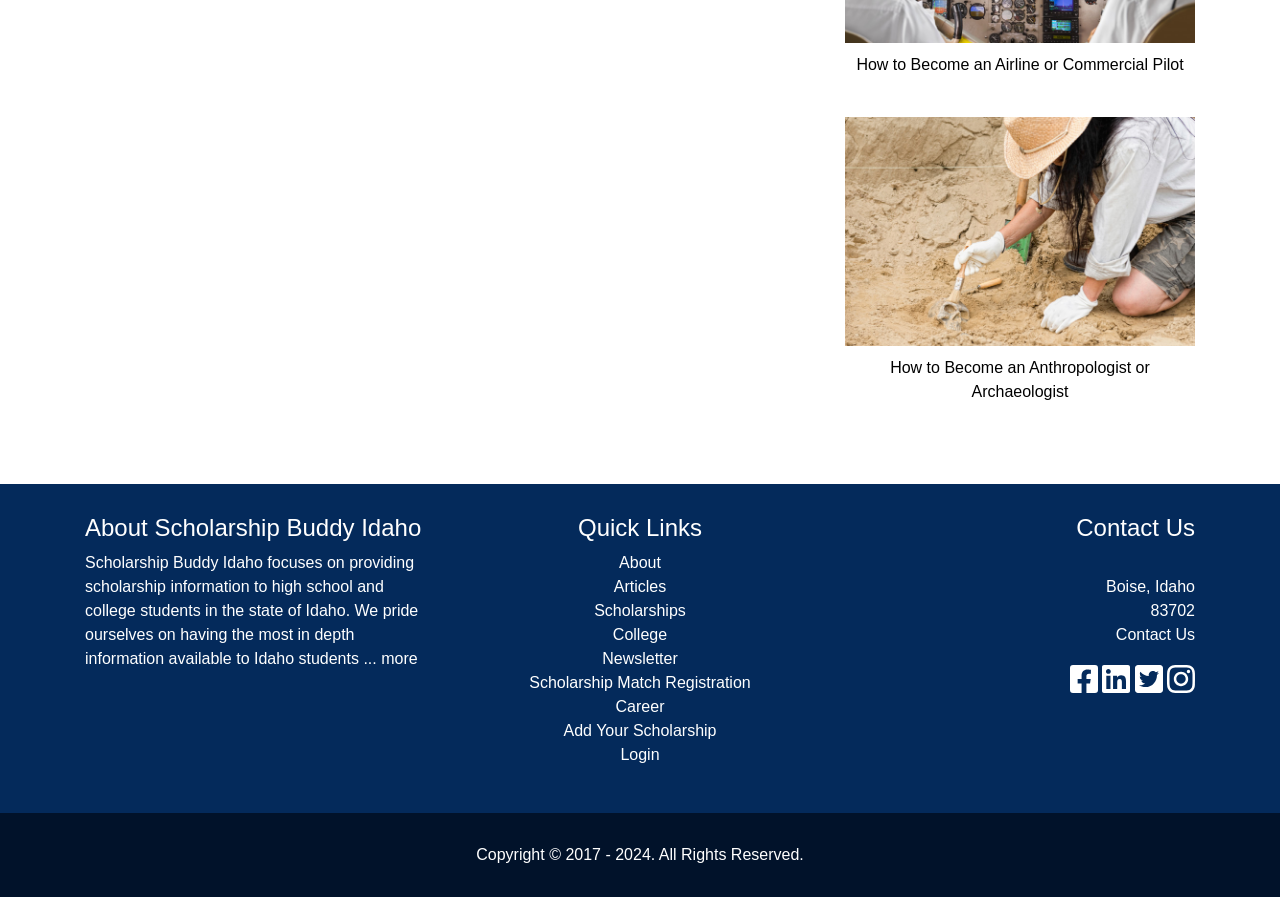Identify the bounding box of the UI component described as: "Career".

[0.481, 0.778, 0.519, 0.797]